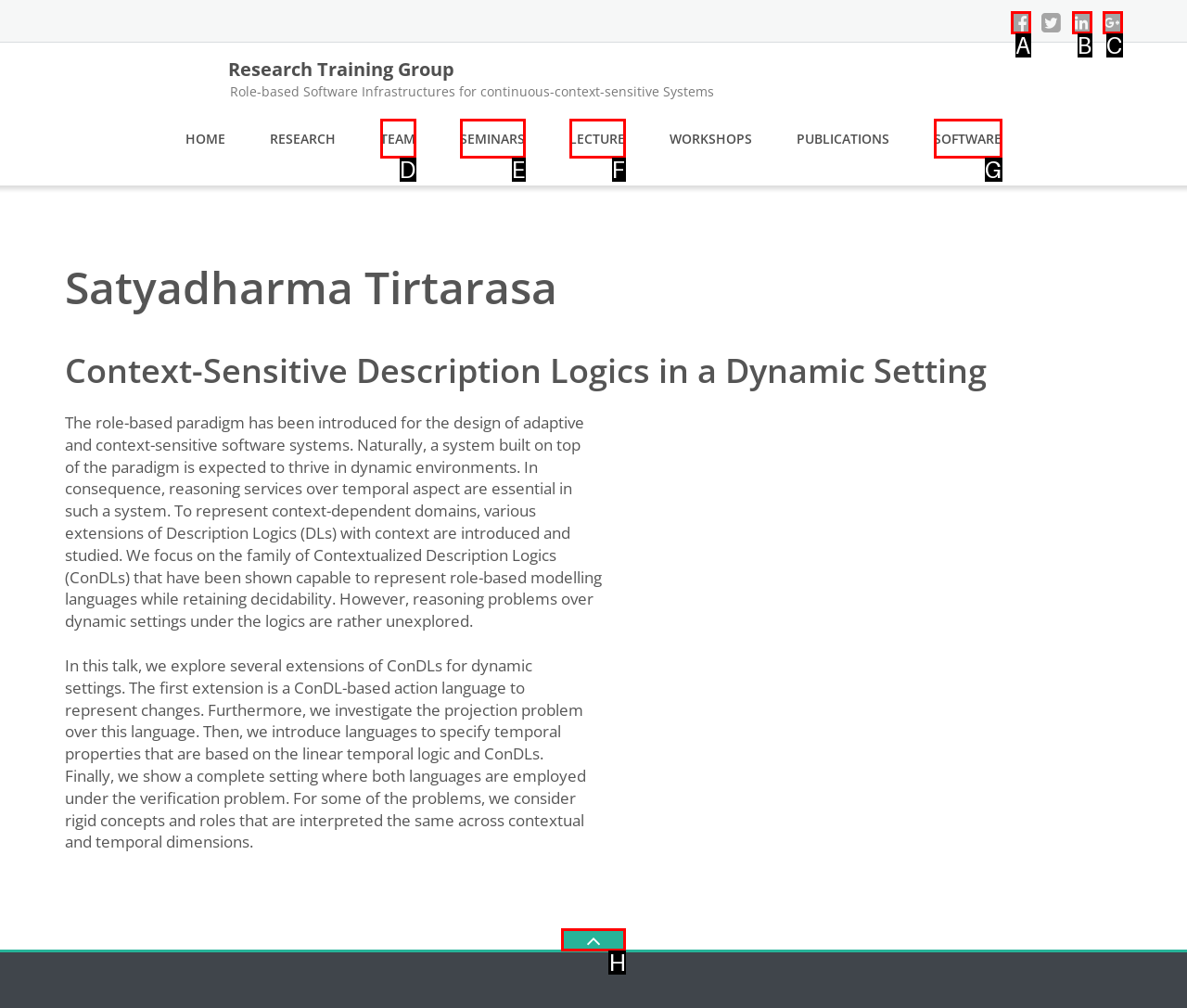For the task: Click the icon at the bottom-right corner, tell me the letter of the option you should click. Answer with the letter alone.

H